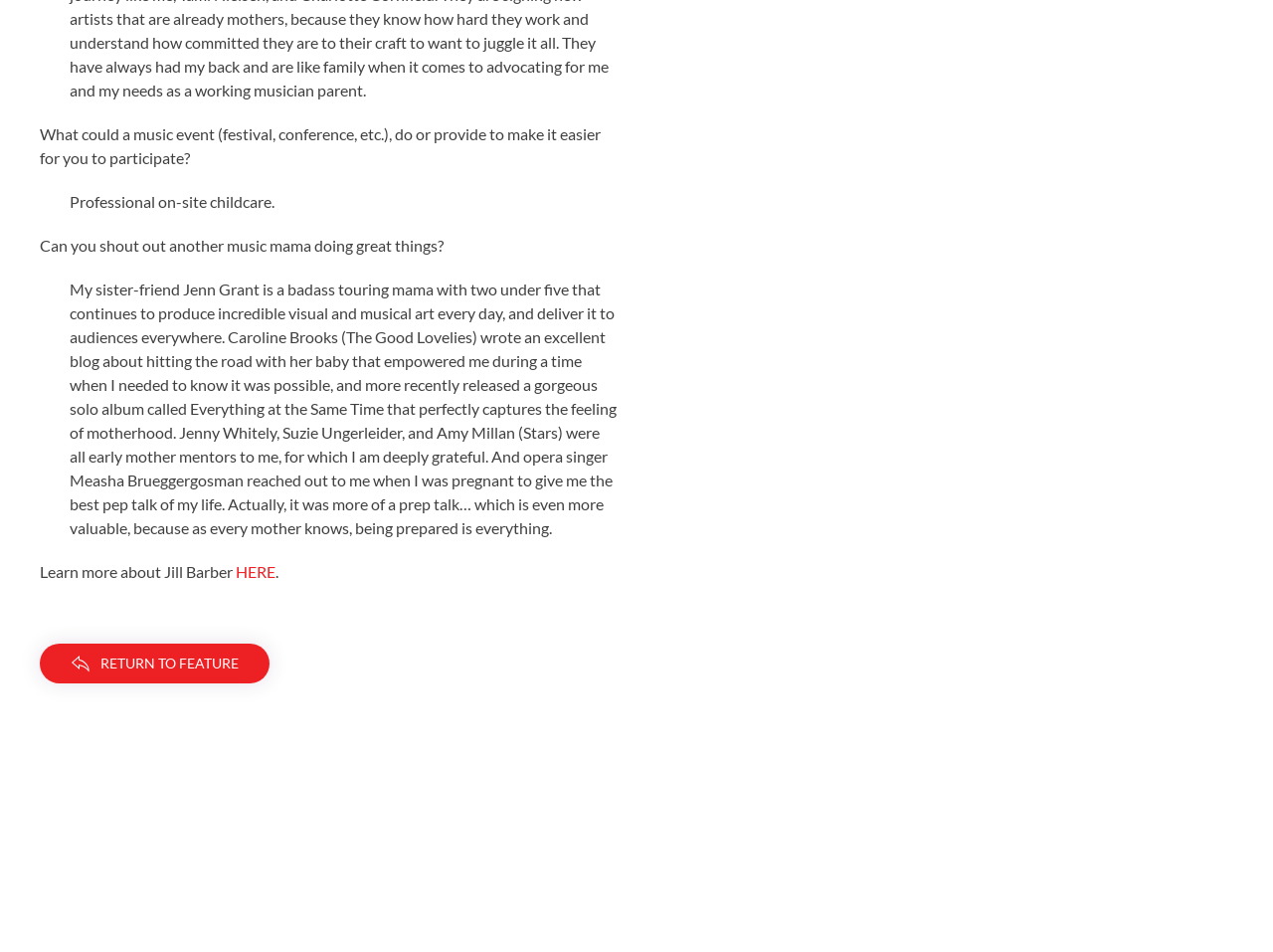What is the email address to contact for more information?
Based on the screenshot, provide your answer in one word or phrase.

info@womeninmusic.ca